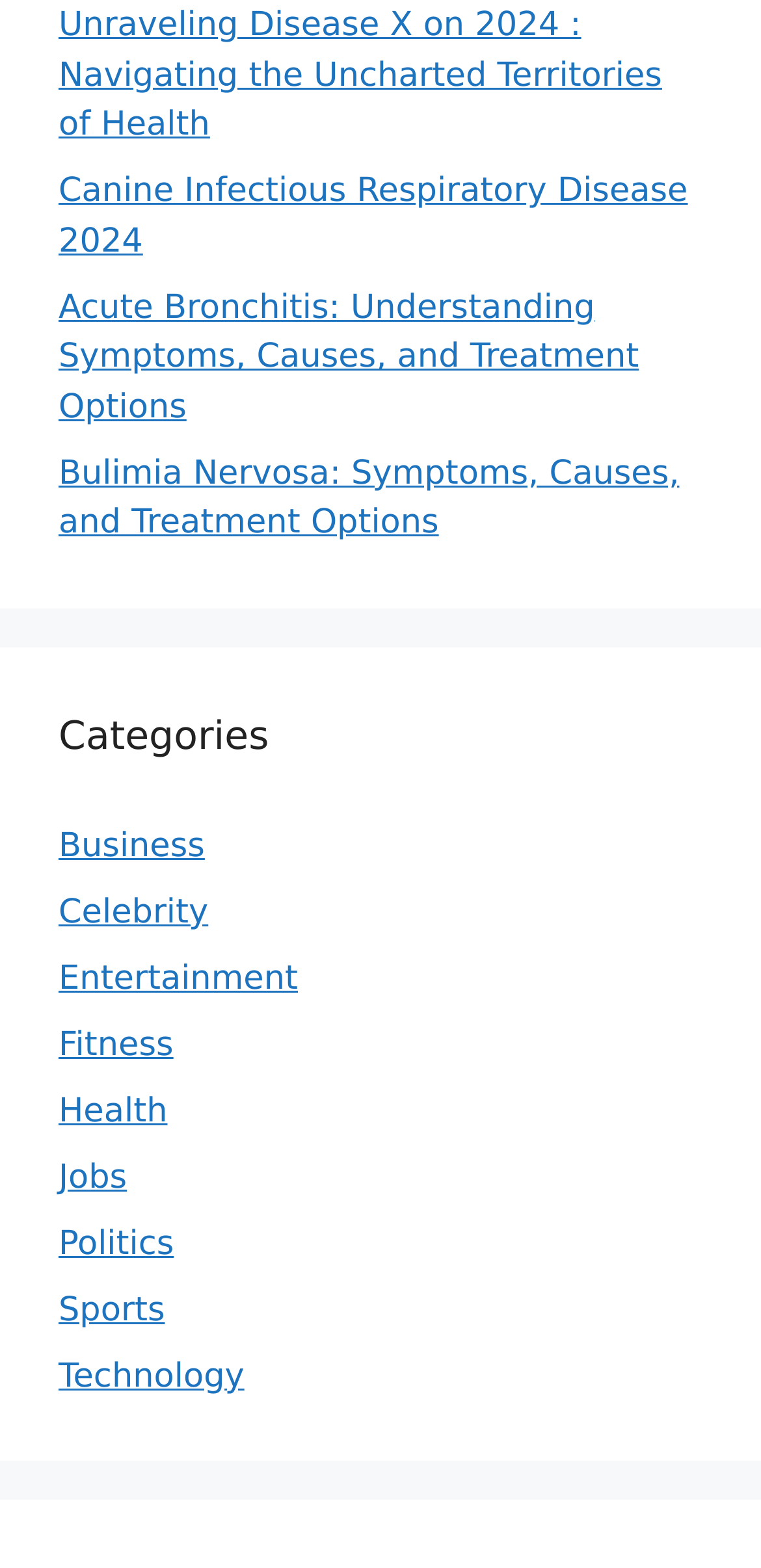Please specify the bounding box coordinates of the clickable region necessary for completing the following instruction: "Click on the link to learn about Unraveling Disease X on 2024". The coordinates must consist of four float numbers between 0 and 1, i.e., [left, top, right, bottom].

[0.077, 0.004, 0.87, 0.093]